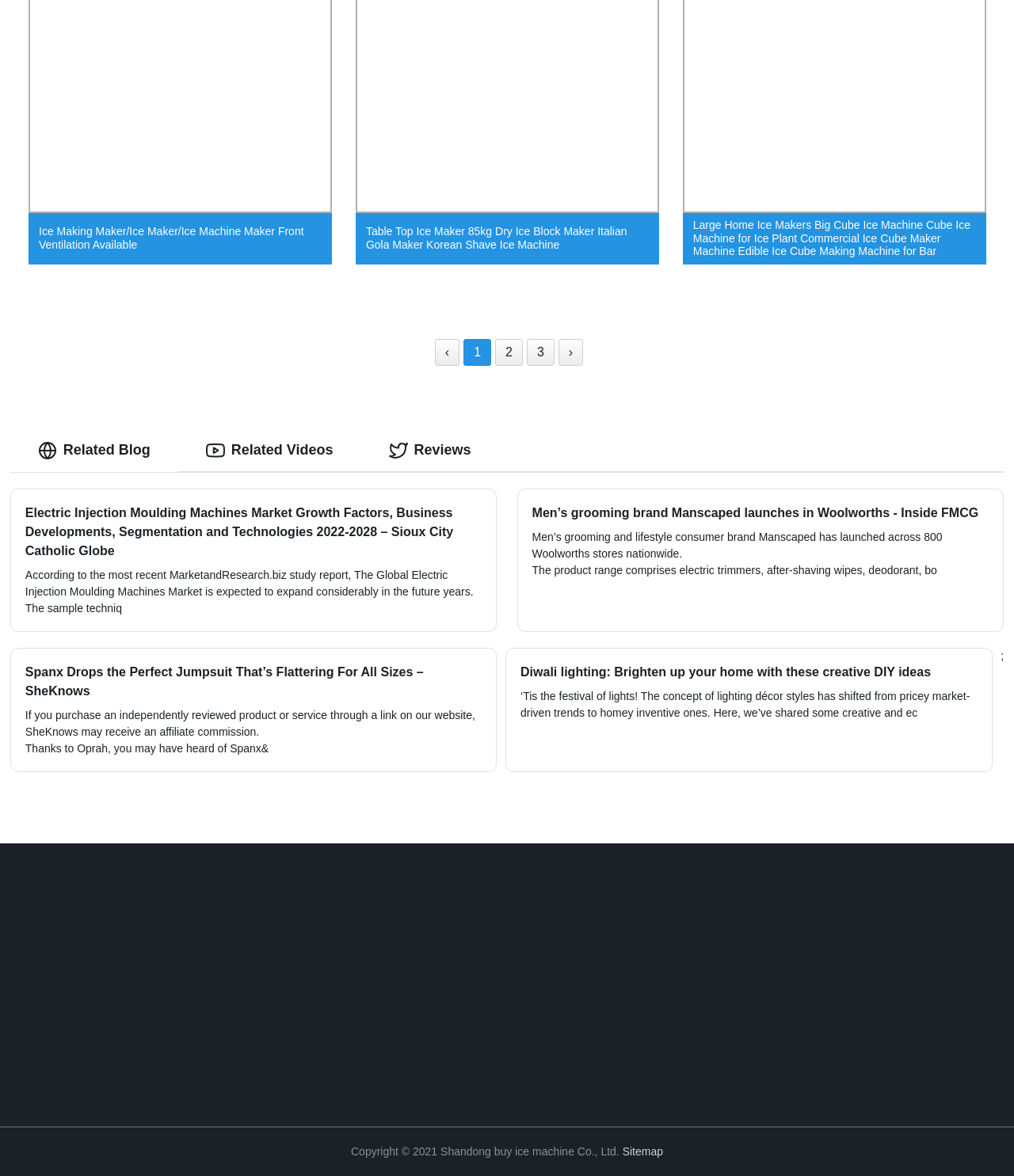Using the element description Concrete Floor Paint, predict the bounding box coordinates for the UI element. Provide the coordinates in (top-left x, top-left y, bottom-right x, bottom-right y) format with values ranging from 0 to 1.

[0.54, 0.871, 0.667, 0.892]